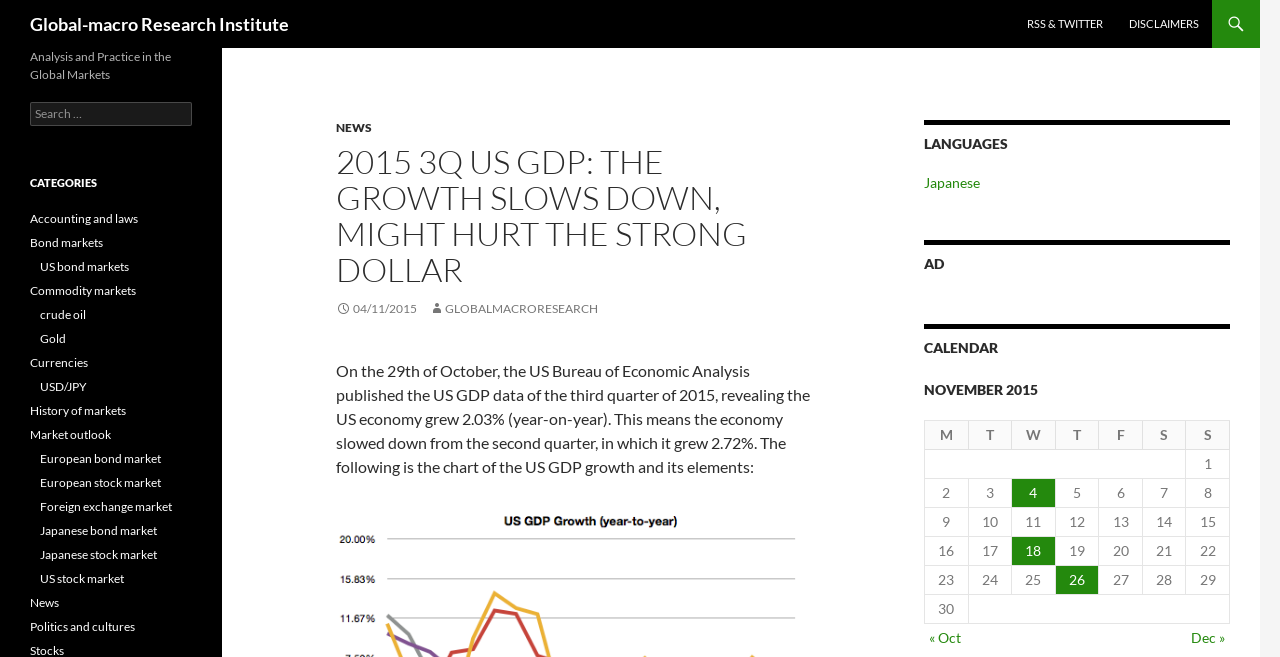Identify the bounding box coordinates of the section that should be clicked to achieve the task described: "Go to the 'DISCLAIMERS' page".

[0.873, 0.0, 0.946, 0.073]